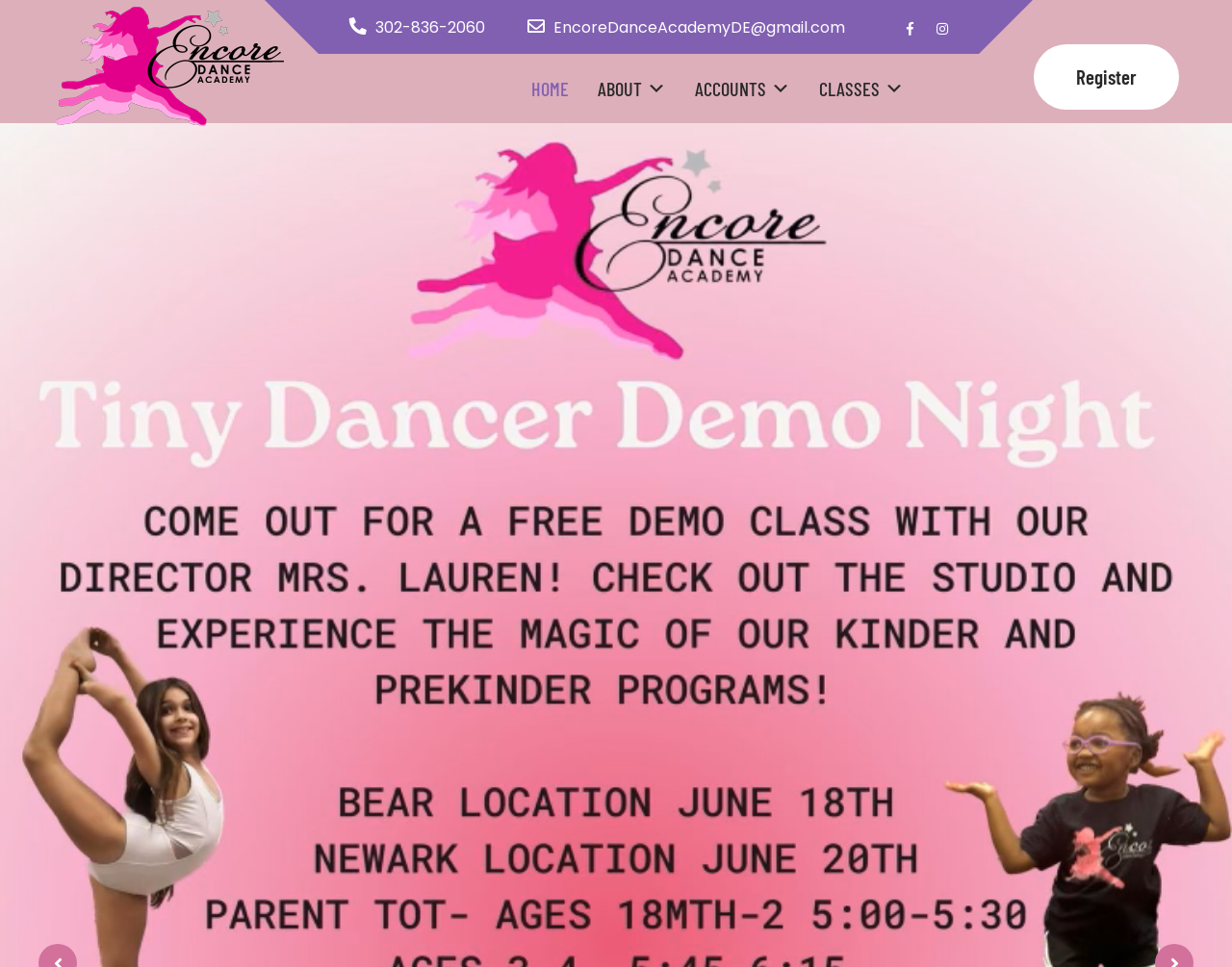What is the first menu item on the navigation bar?
Look at the image and provide a detailed response to the question.

I looked at the link elements with text and found that the first menu item on the navigation bar is 'HOME' which is located at the top of the page.